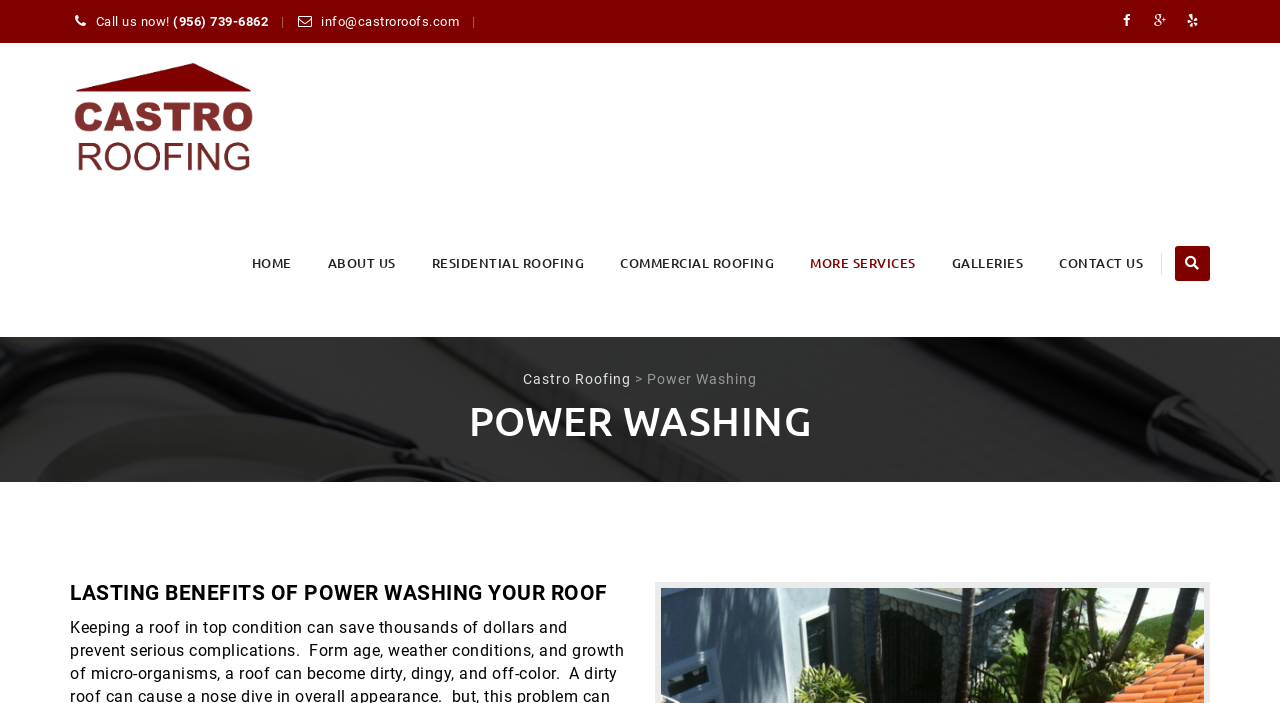Could you highlight the region that needs to be clicked to execute the instruction: "Visit the HOME page"?

[0.196, 0.27, 0.228, 0.479]